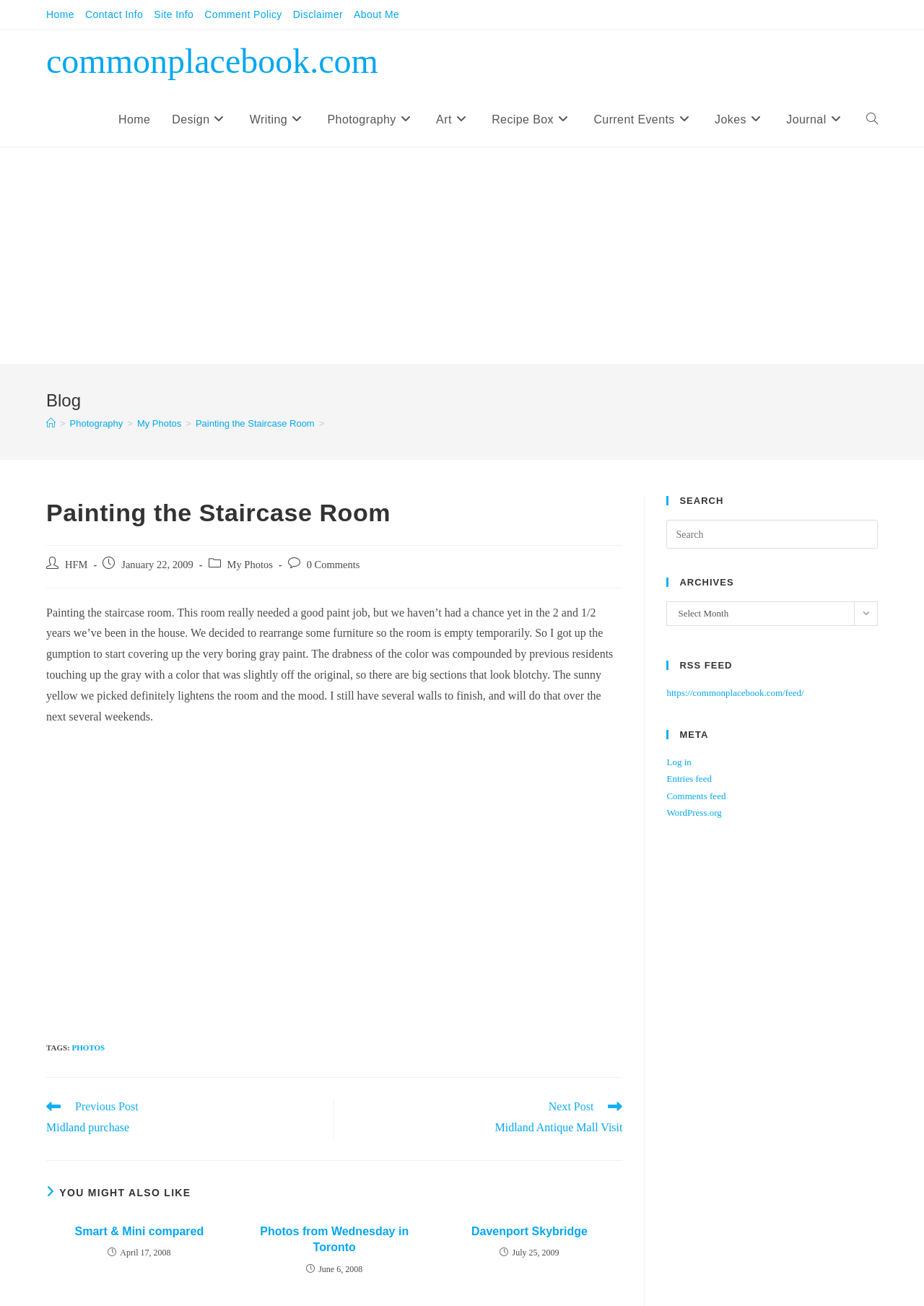Locate the bounding box coordinates of the UI element described by: "Contact Info". Provide the coordinates as four float numbers between 0 and 1, formatted as [left, top, right, bottom].

[0.092, 0.004, 0.155, 0.018]